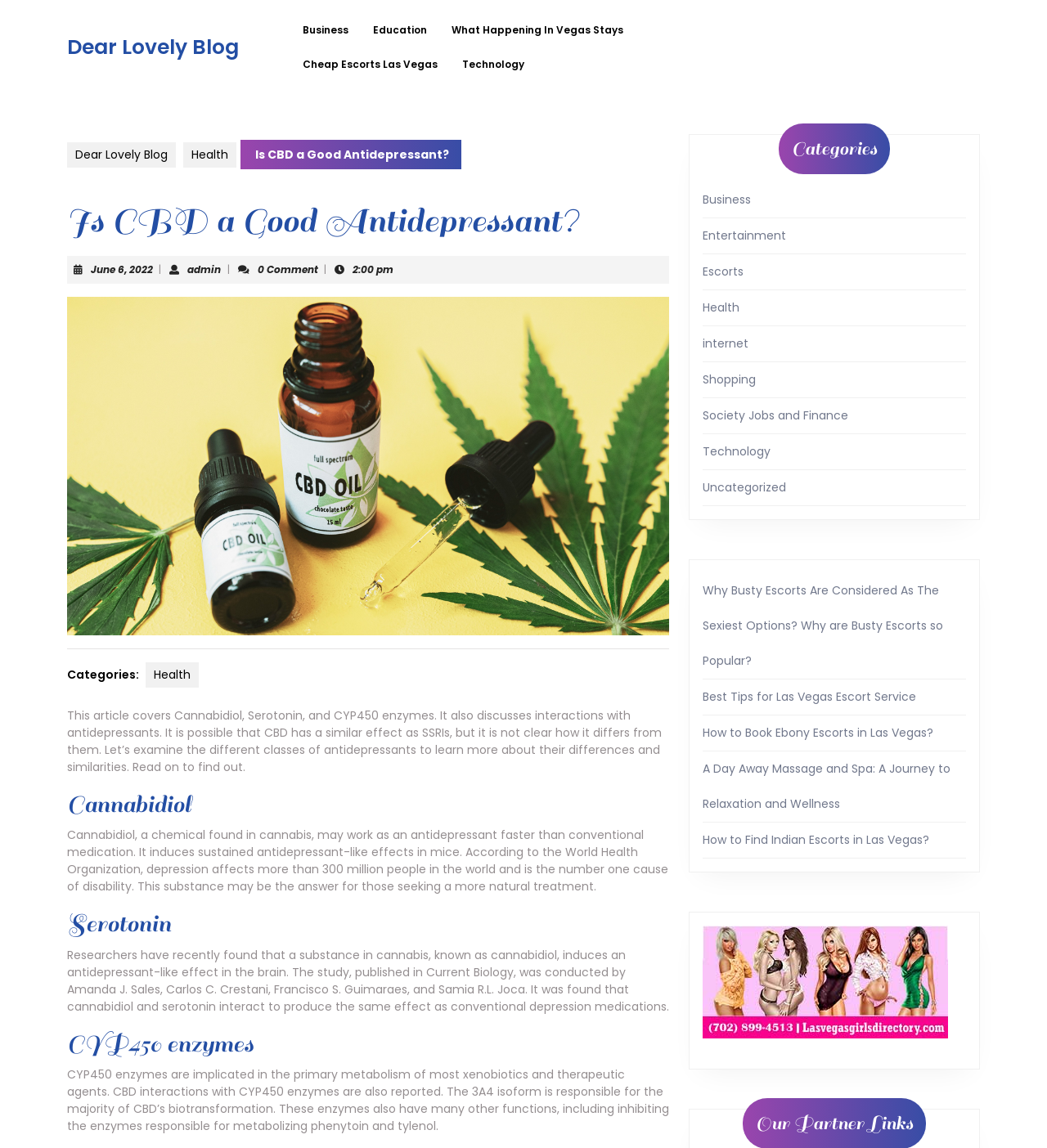Please determine the bounding box coordinates of the section I need to click to accomplish this instruction: "Read the article about furnace preventative maintenance".

None